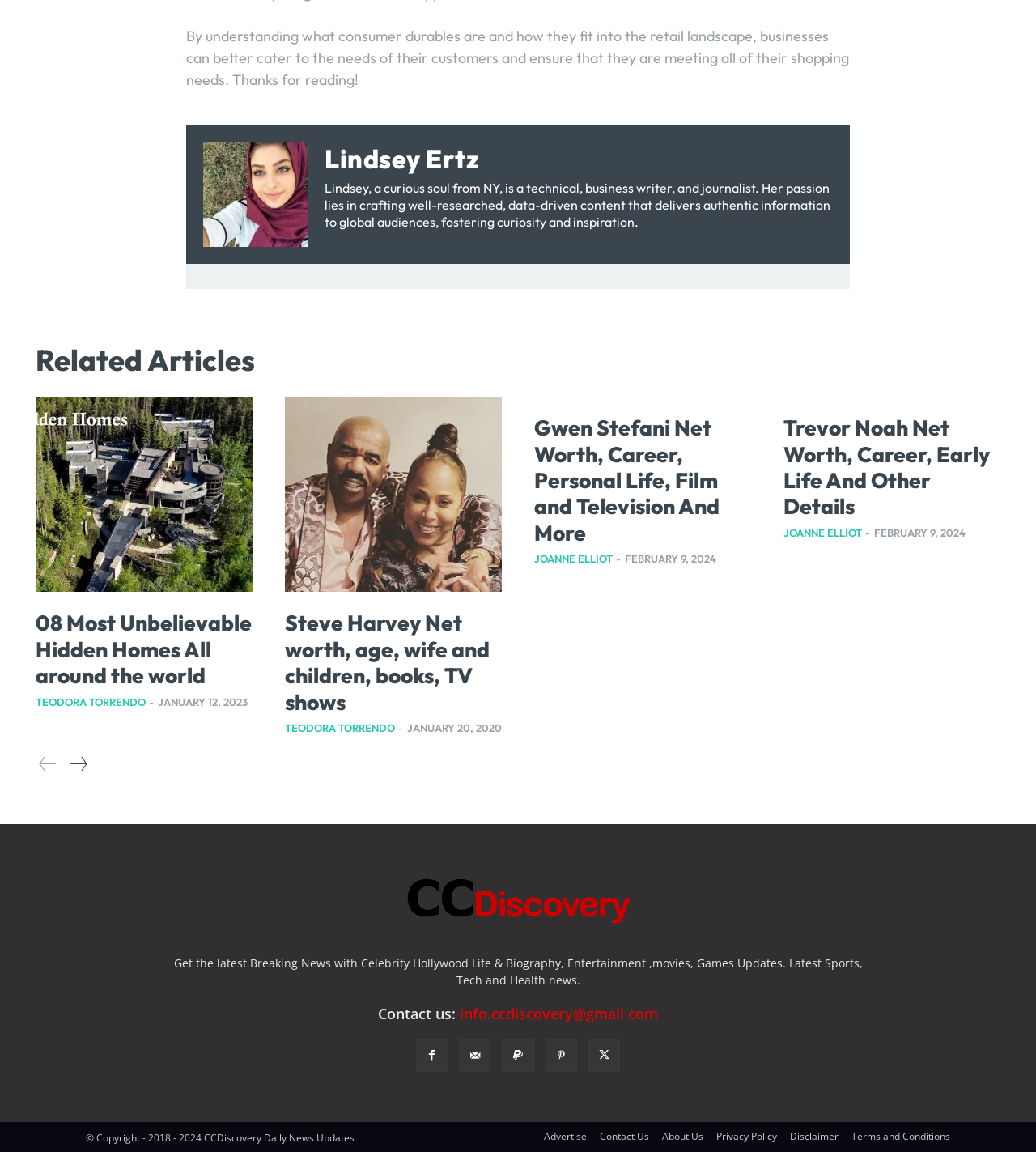Respond with a single word or short phrase to the following question: 
What is the email address to contact the website?

info.ccdiscovery@gmail.com